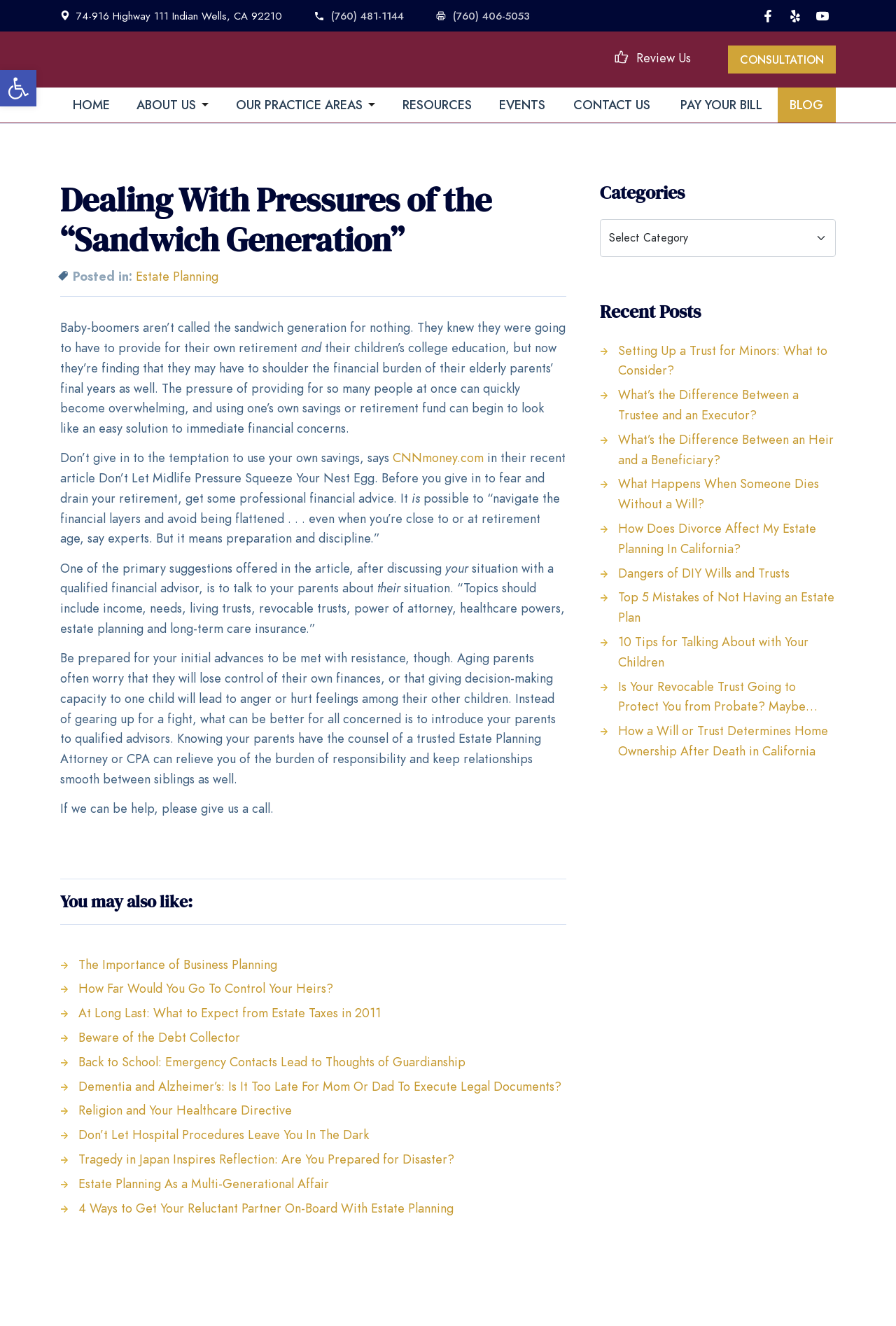Provide a thorough description of the webpage's content and layout.

This webpage appears to be a law firm's website, specifically focused on estate planning and related services. At the top of the page, there is a header section with the firm's name, "Desert Law Group | Kimberly T. Lee, APLC," and a navigation menu with links to various pages, including "HOME," "ABOUT US," "OUR PRACTICE AREAS," and "CONTACT US."

Below the header, there is a section with the firm's address, phone numbers, and a link to review the firm. This section is accompanied by several small images, likely representing social media or online review platforms.

The main content of the page is an article titled "Dealing With Pressures of the “Sandwich Generation”." The article discusses the financial challenges faced by baby boomers who are responsible for supporting both their children and elderly parents. It advises against using one's own savings or retirement fund to support family members and instead recommends seeking professional financial advice.

The article is divided into several paragraphs, with headings and links to external sources, such as CNNmoney.com. There are also several list markers, likely indicating a series of tips or suggestions.

At the bottom of the page, there are several sections, including "You may also like:", which lists several related articles, and "Categories" and "Recent Posts," which provide links to other articles on the website.

Overall, the webpage appears to be a informative resource for individuals seeking guidance on estate planning and related financial matters.